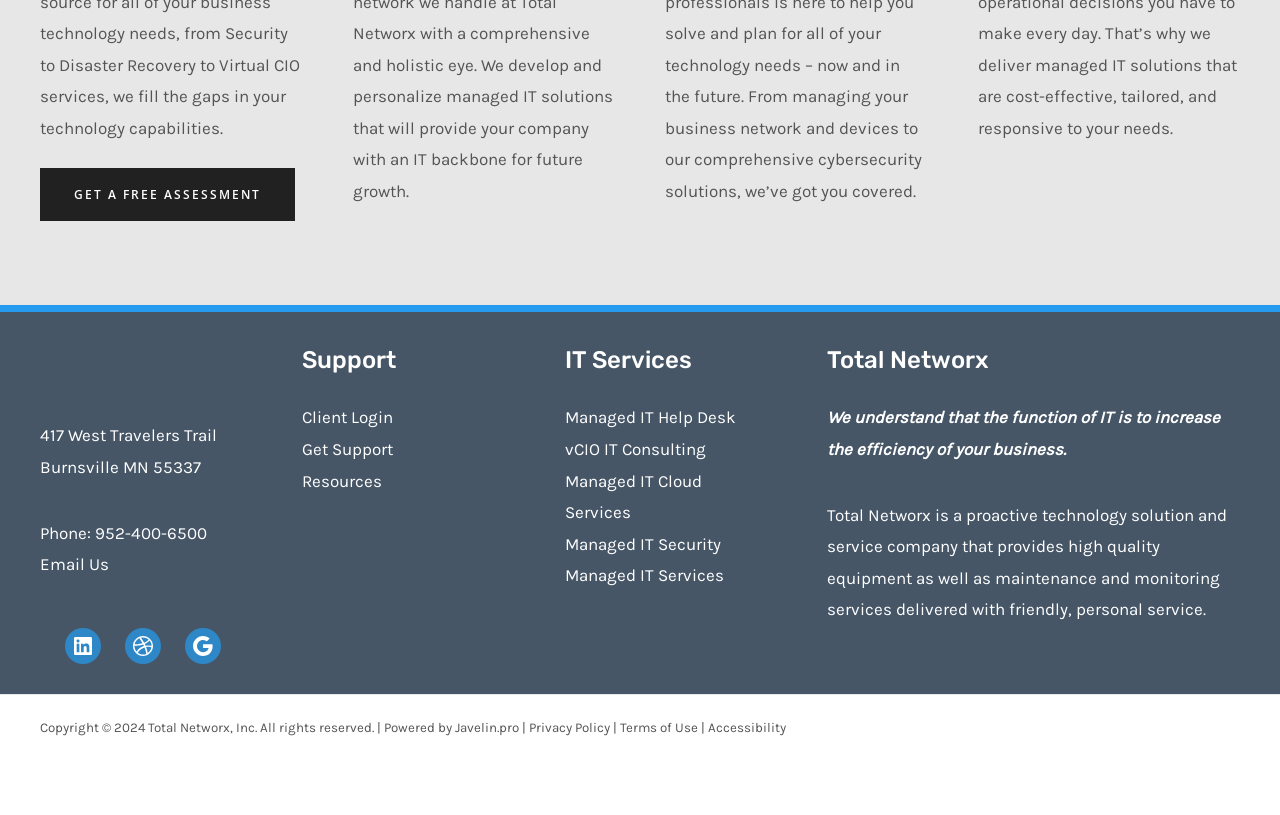What year is the copyright for?
Based on the image, give a one-word or short phrase answer.

2024